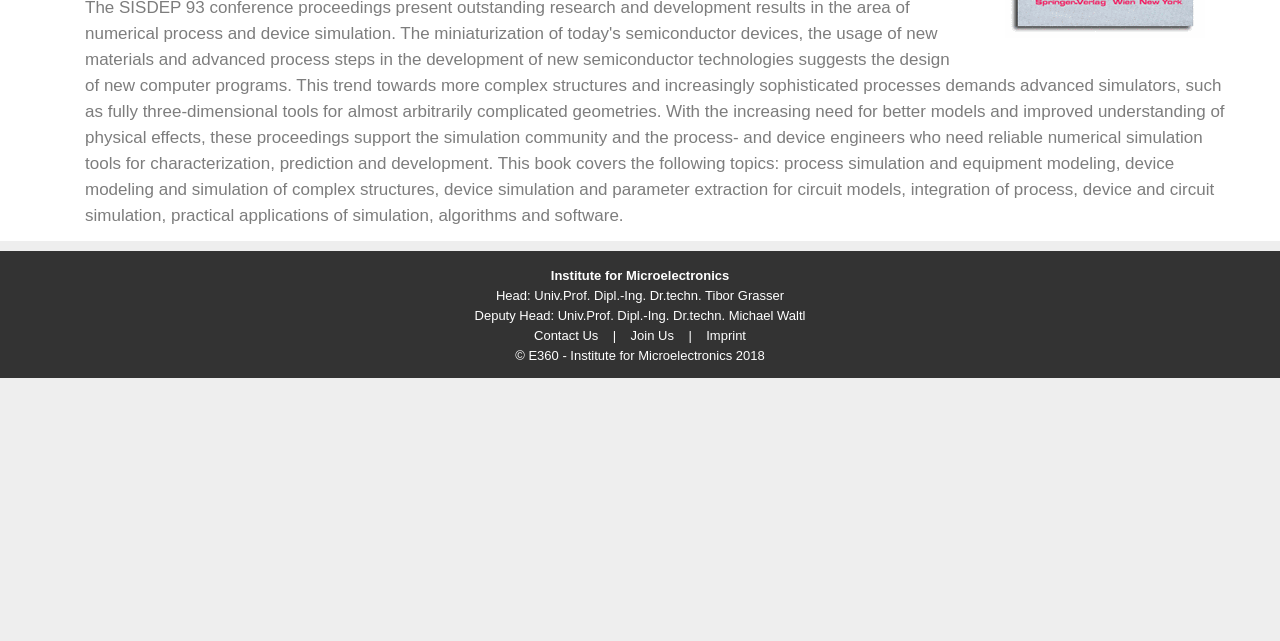Locate the bounding box coordinates of the UI element described by: "Join Us". Provide the coordinates as four float numbers between 0 and 1, formatted as [left, top, right, bottom].

[0.493, 0.512, 0.527, 0.535]